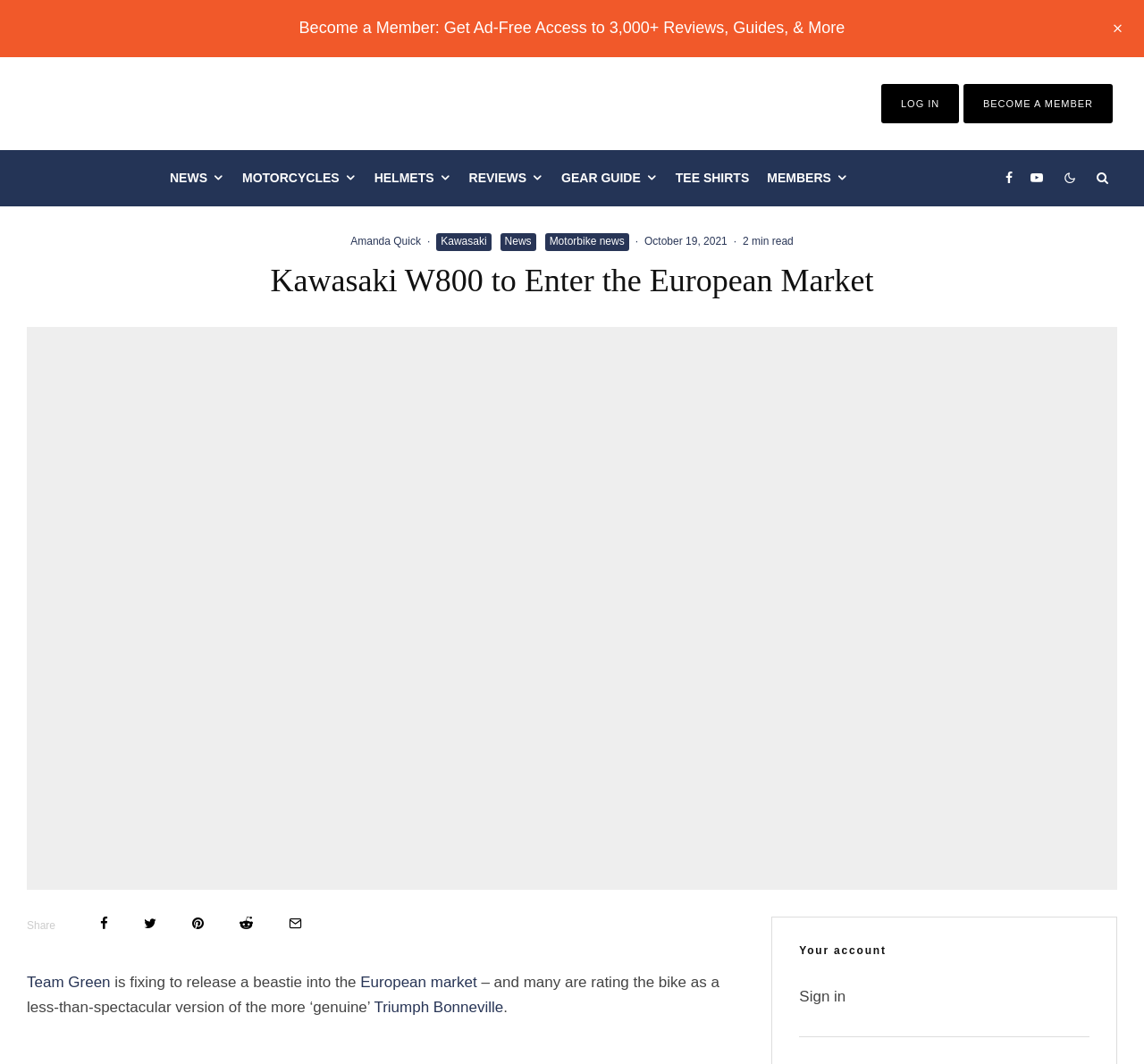What is the date of the news article?
Please answer the question with a detailed response using the information from the screenshot.

I found the answer by looking at the time element which is located near the top of the webpage, and it displays the date 'October 19, 2021'.